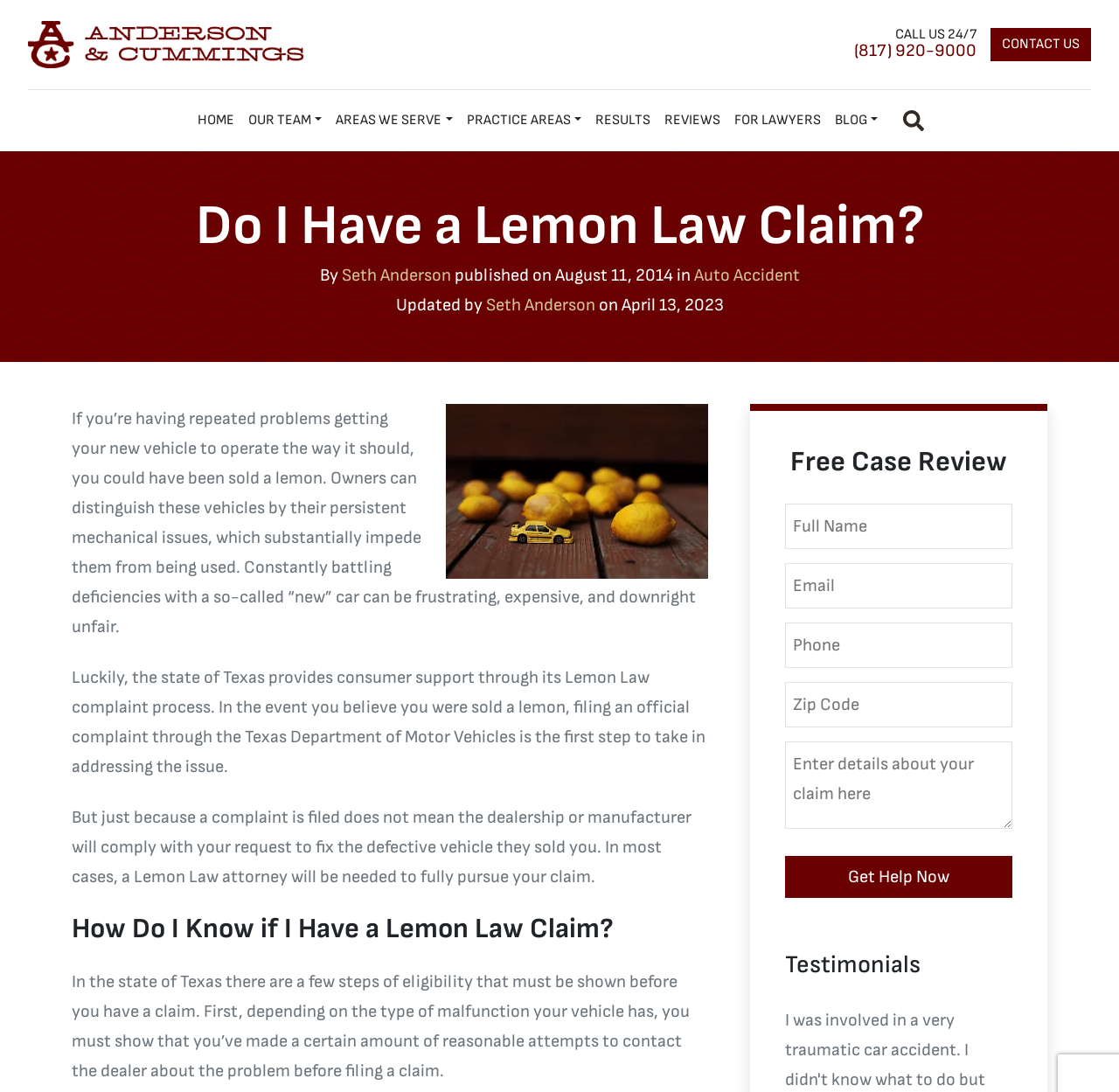Find the bounding box coordinates of the area that needs to be clicked in order to achieve the following instruction: "Click the 'CONTACT US' link". The coordinates should be specified as four float numbers between 0 and 1, i.e., [left, top, right, bottom].

[0.885, 0.026, 0.975, 0.056]